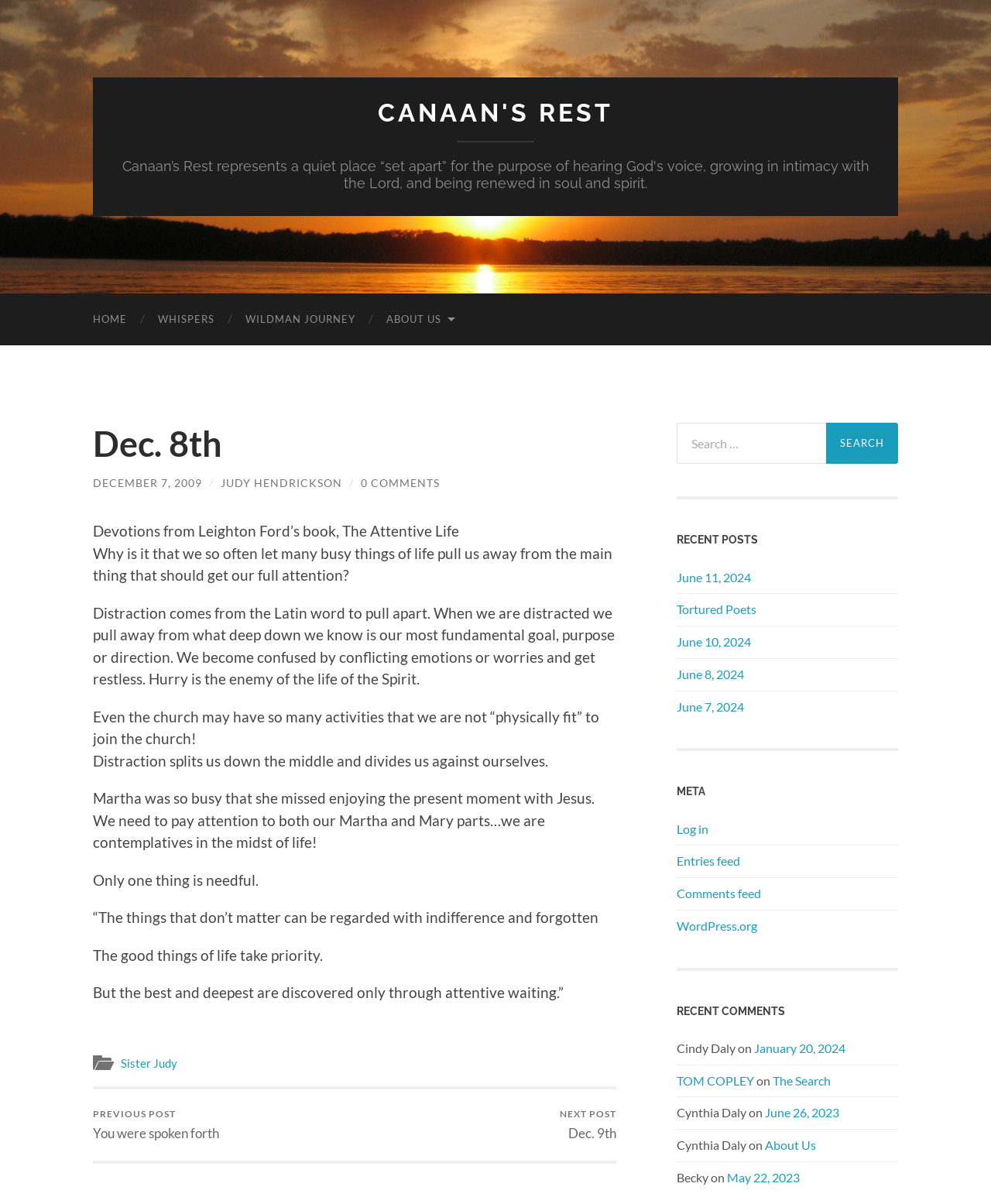What is the title of the current post?
Answer the question with detailed information derived from the image.

The title of the current post can be found in the heading element with the text 'Dec. 8th' which is located at the top of the webpage.